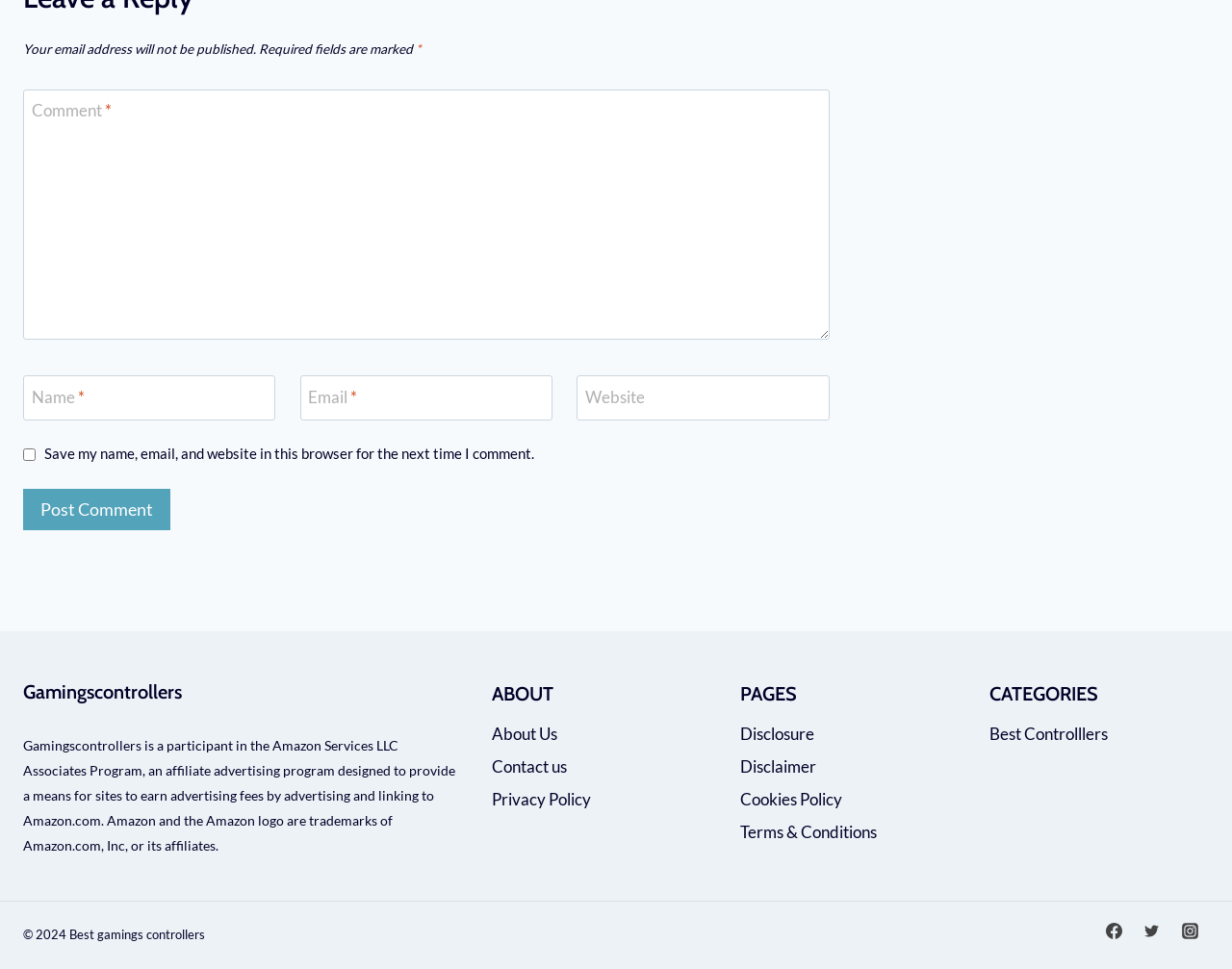Please specify the bounding box coordinates for the clickable region that will help you carry out the instruction: "Enter your comment".

[0.019, 0.092, 0.673, 0.351]